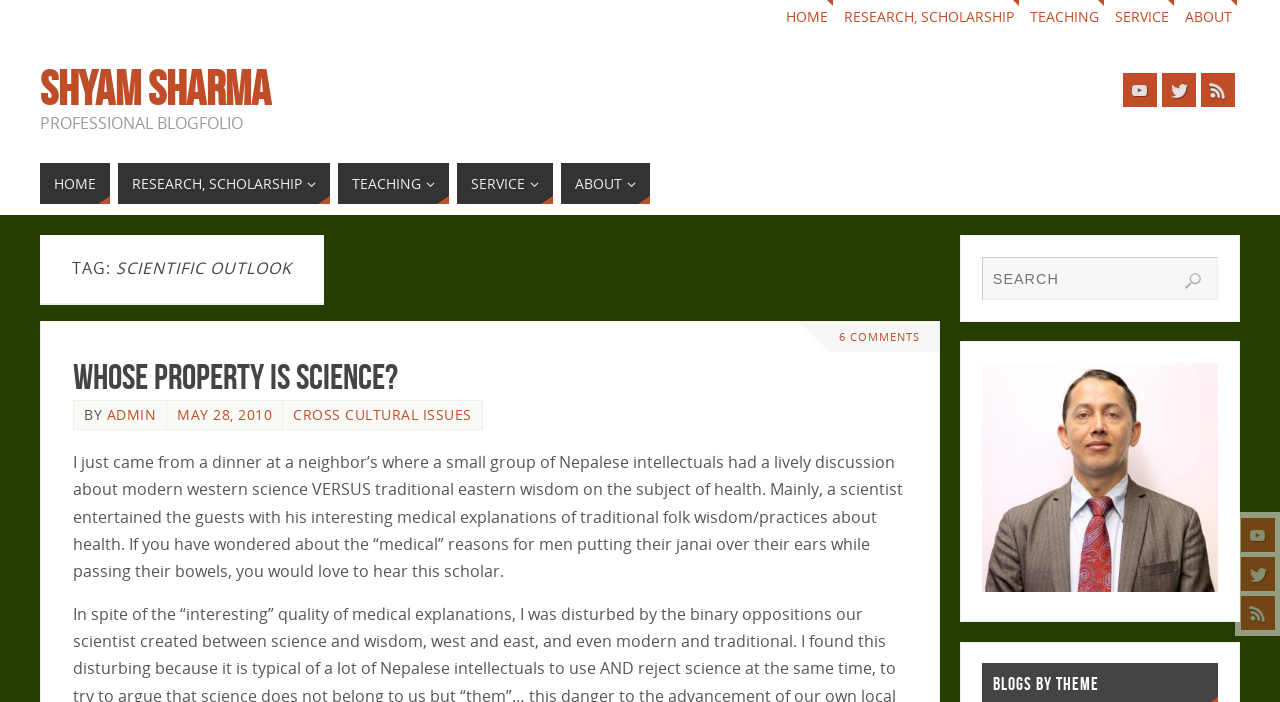Locate the bounding box coordinates of the element that should be clicked to execute the following instruction: "view about page".

[0.922, 0.0, 0.966, 0.047]